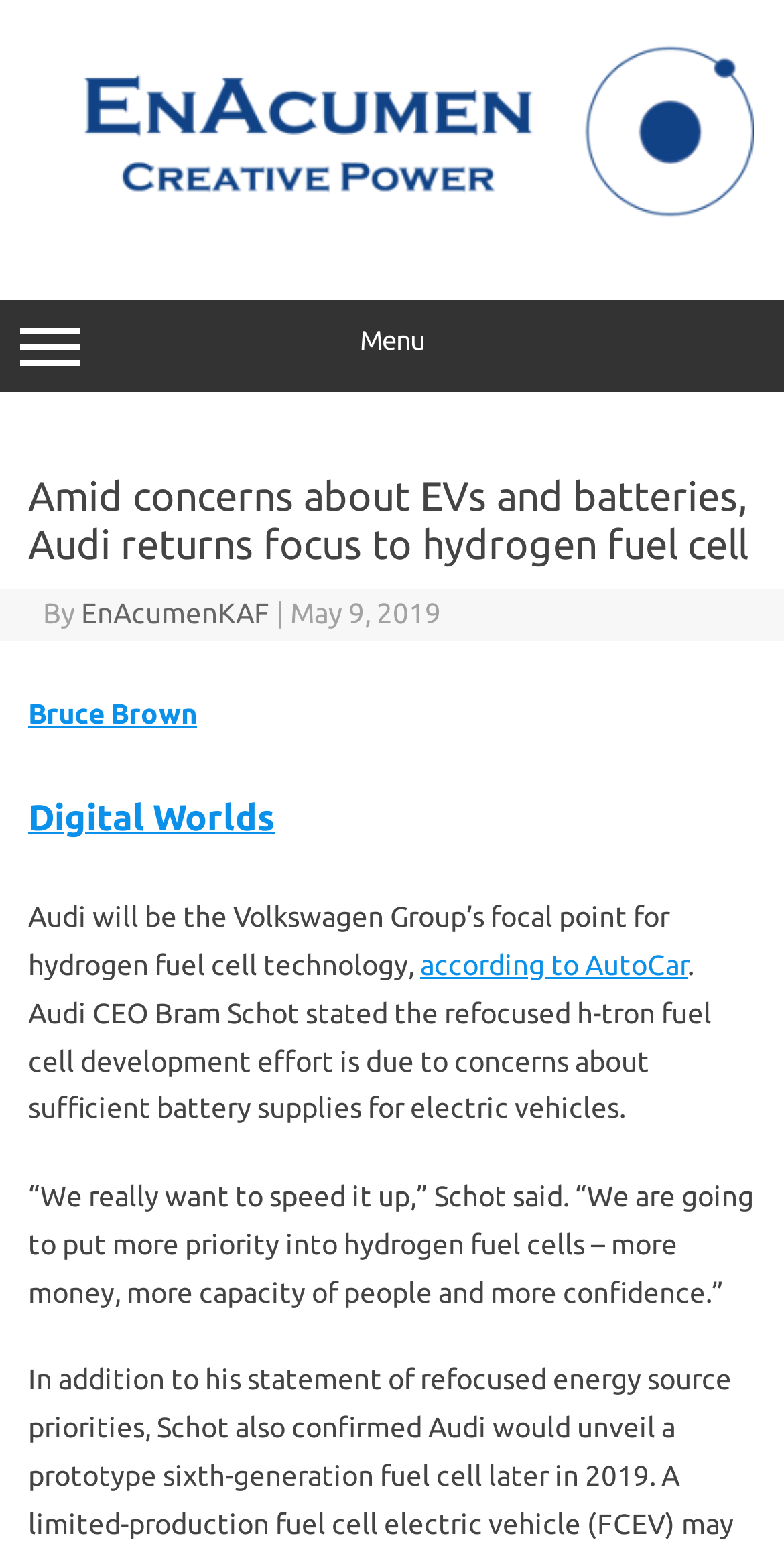Based on the description "according to AutoCar", find the bounding box of the specified UI element.

[0.536, 0.614, 0.877, 0.634]